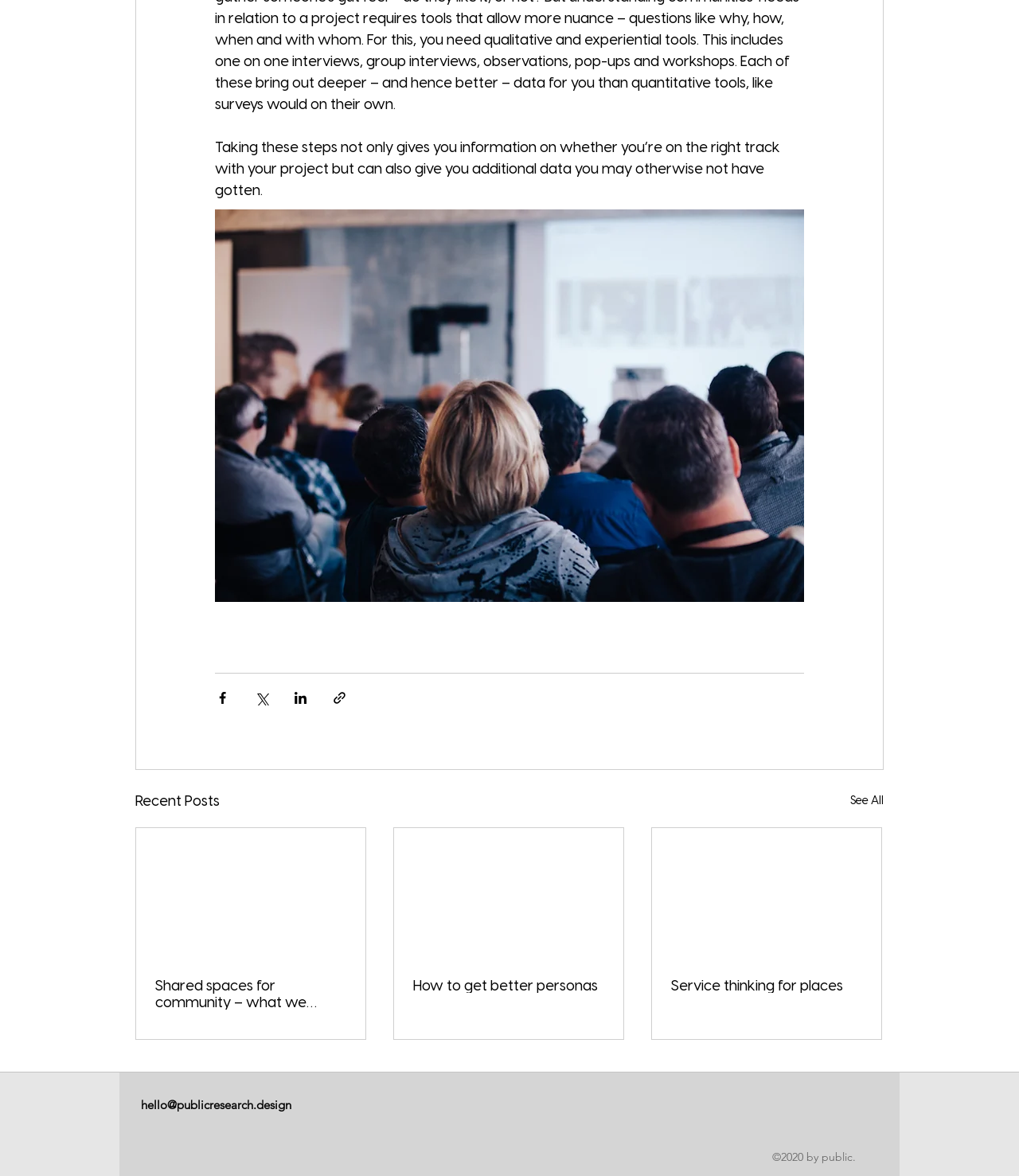Please find the bounding box coordinates of the clickable region needed to complete the following instruction: "Visit LinkedIn page". The bounding box coordinates must consist of four float numbers between 0 and 1, i.e., [left, top, right, bottom].

[0.742, 0.926, 0.773, 0.953]